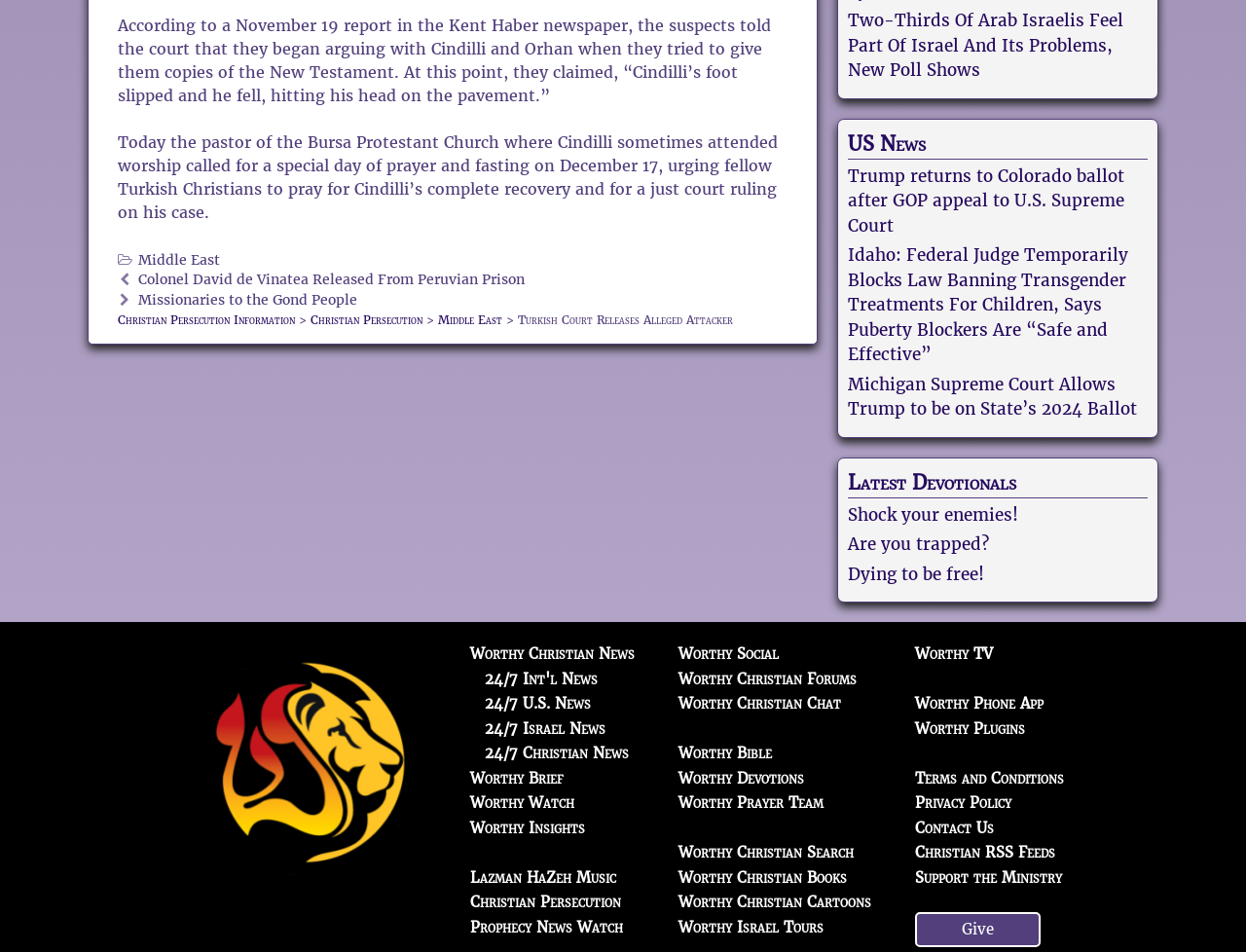Find the bounding box coordinates for the HTML element described in this sentence: "Christian Persecution Information". Provide the coordinates as four float numbers between 0 and 1, in the format [left, top, right, bottom].

[0.095, 0.328, 0.237, 0.343]